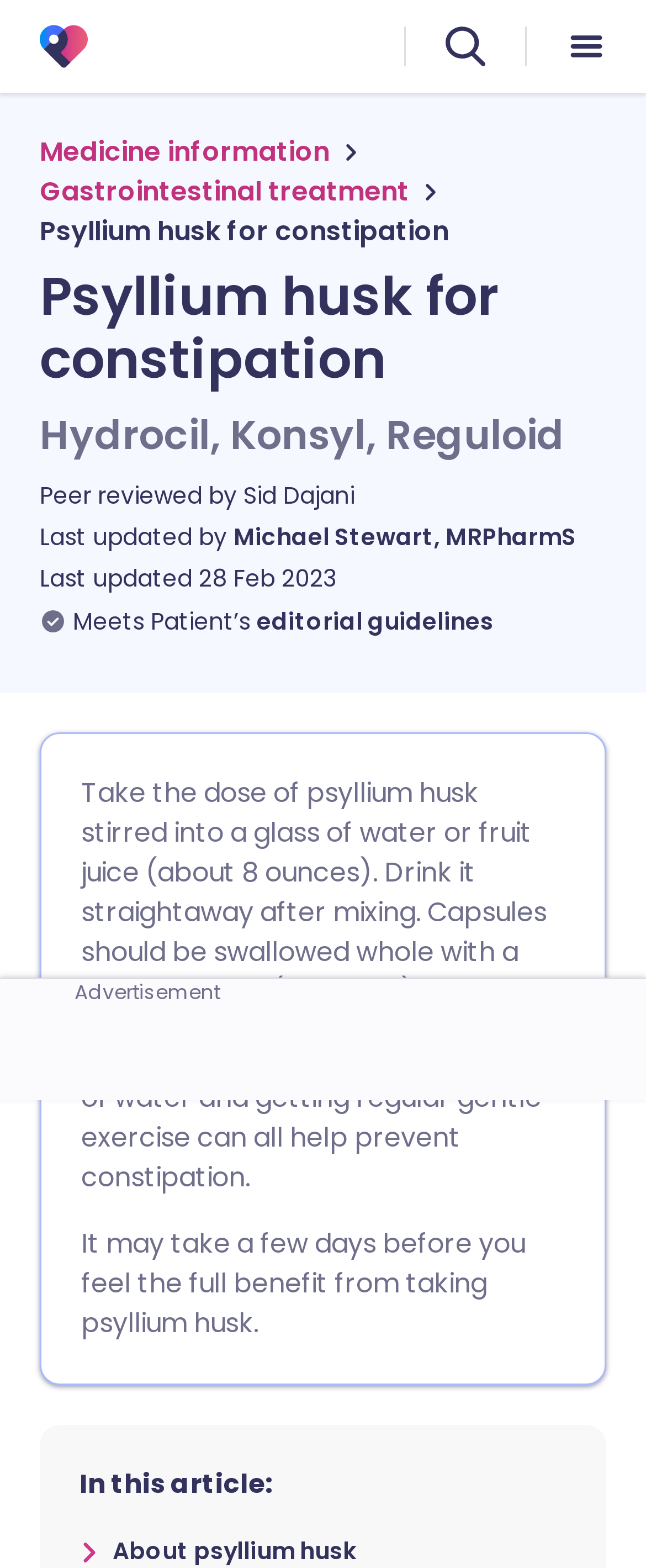Given the webpage screenshot and the description, determine the bounding box coordinates (top-left x, top-left y, bottom-right x, bottom-right y) that define the location of the UI element matching this description: Industry dynamics

None